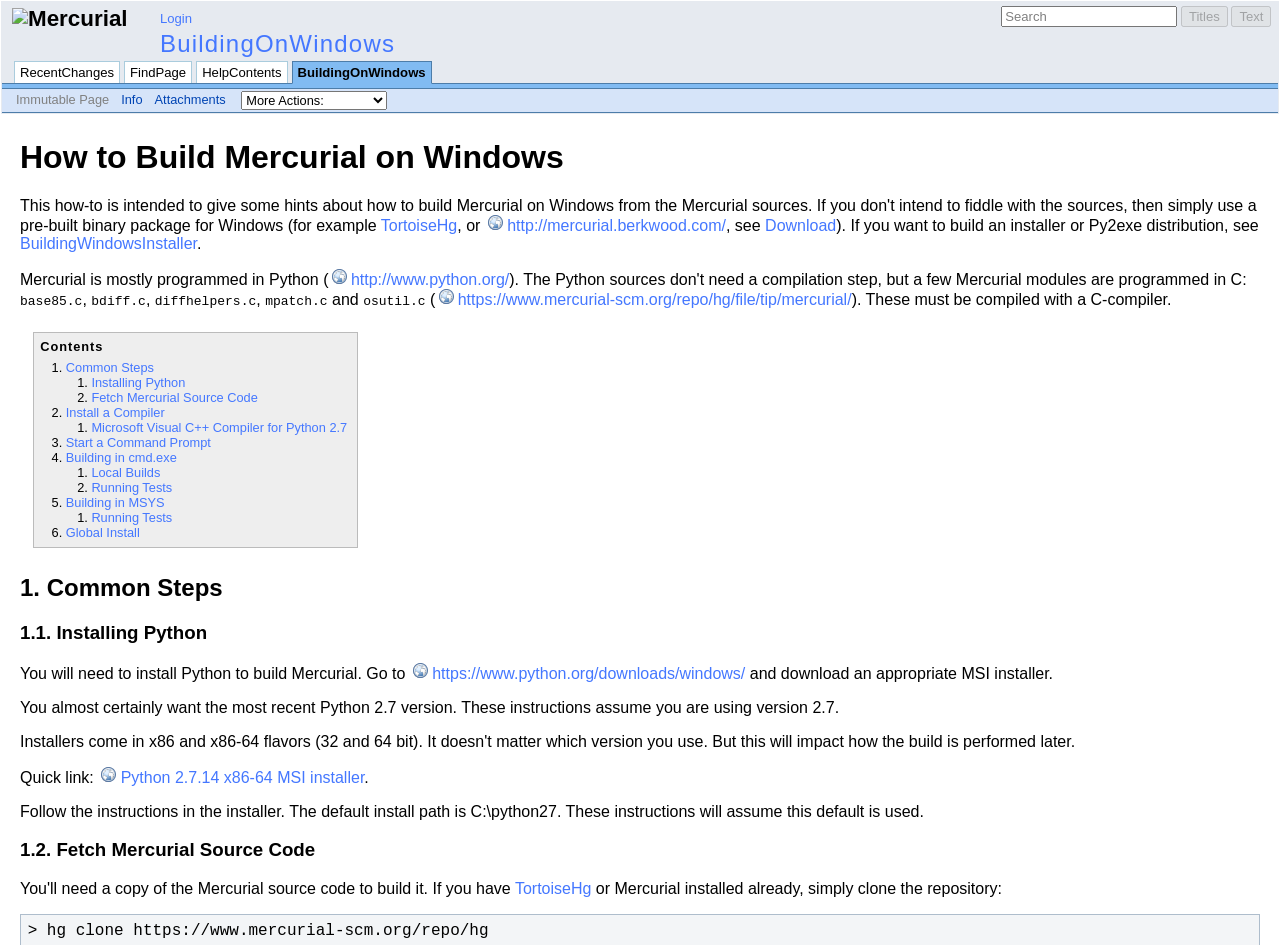What is the title of the webpage?
Examine the image and provide an in-depth answer to the question.

The title of the webpage is 'BuildingOnWindows - Mercurial' which can be found at the top of the webpage.